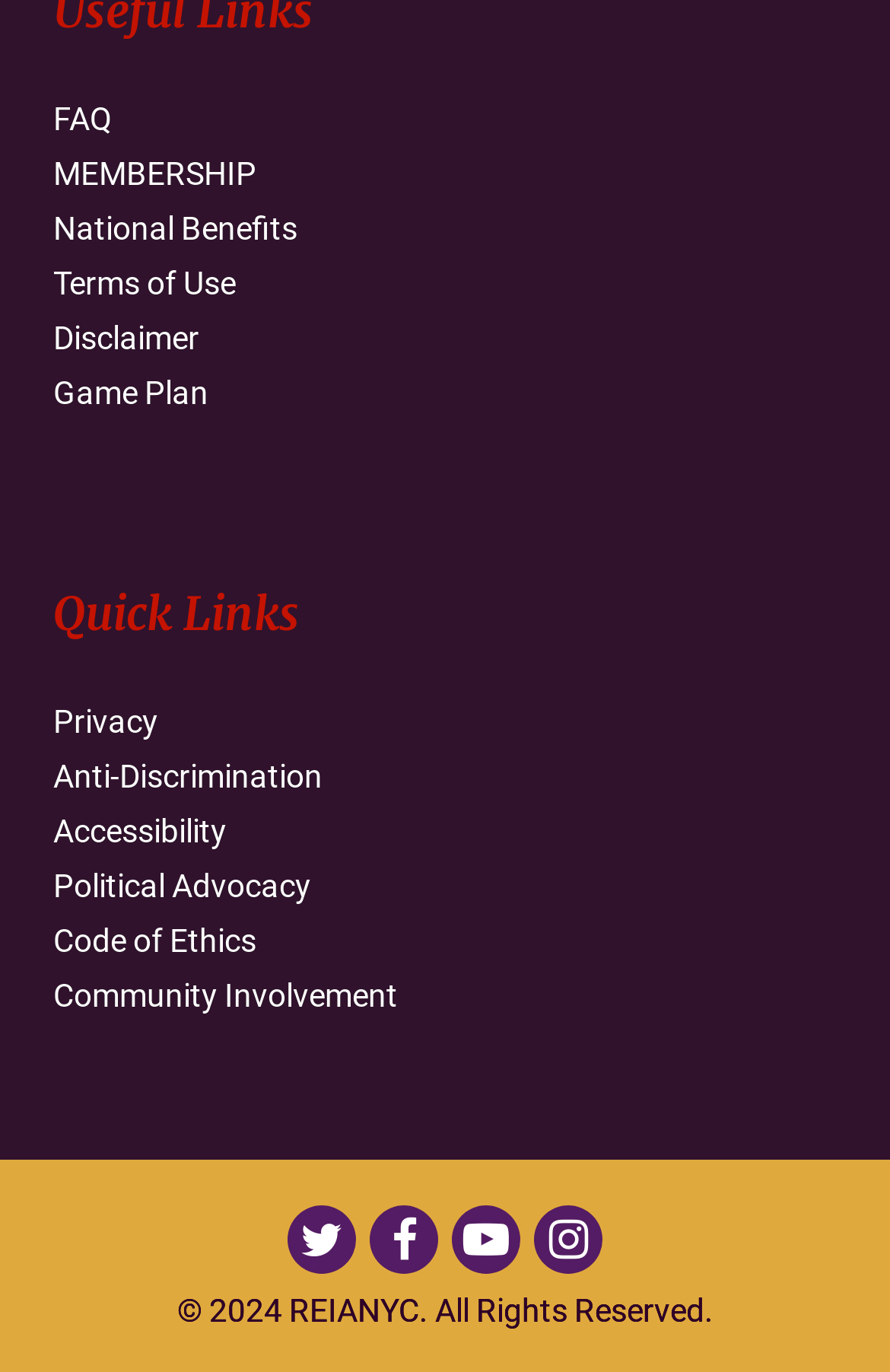Identify the bounding box coordinates for the region to click in order to carry out this instruction: "Go to Membership". Provide the coordinates using four float numbers between 0 and 1, formatted as [left, top, right, bottom].

[0.06, 0.106, 0.94, 0.146]